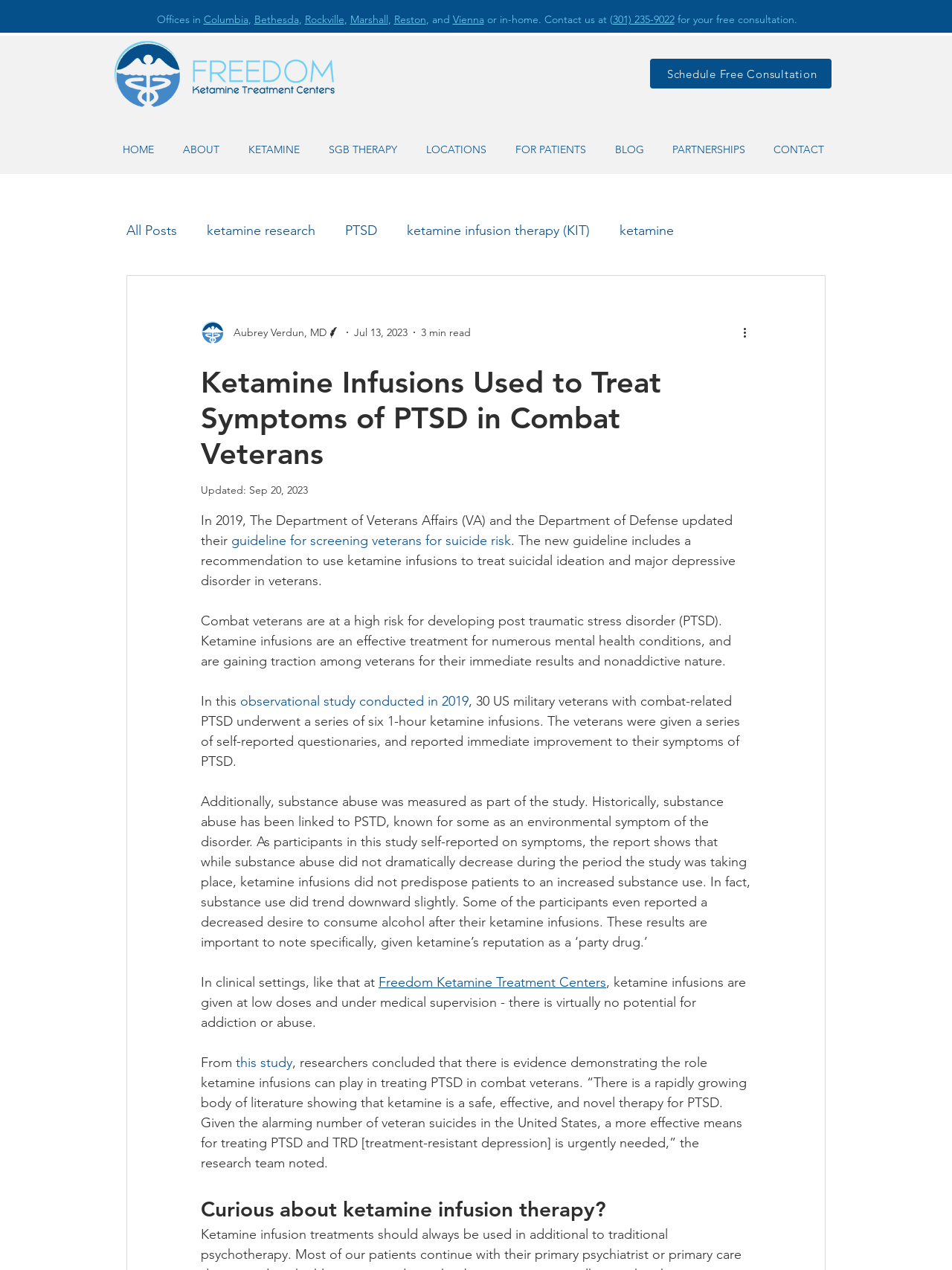Given the description of the UI element: "301) 235-9022", predict the bounding box coordinates in the form of [left, top, right, bottom], with each value being a float between 0 and 1.

[0.643, 0.01, 0.708, 0.02]